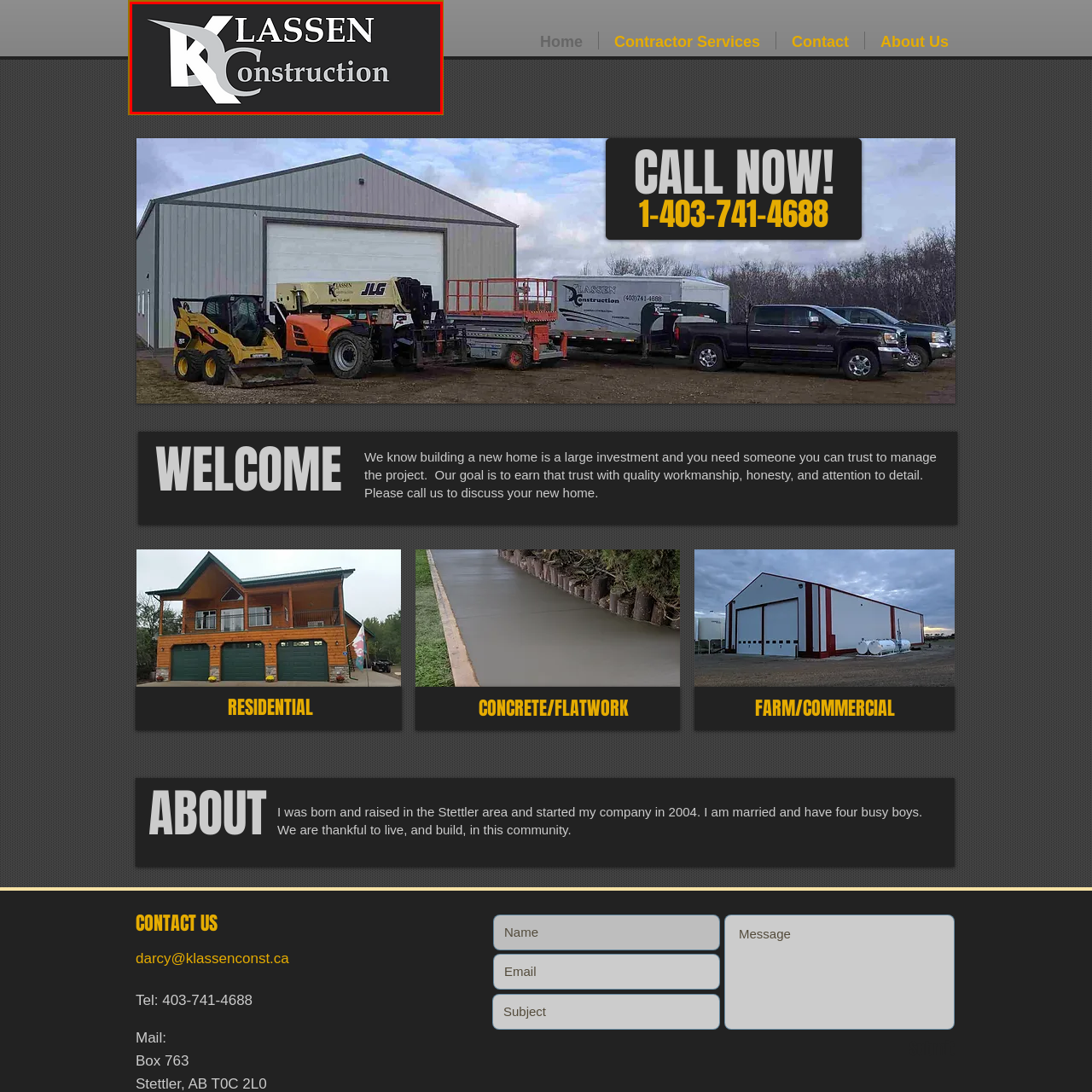Check the image marked by the red frame and reply to the question using one word or phrase:
What is the significance of the stylized letter 'K'?

It represents the company's focus